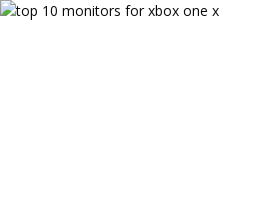Create a detailed narrative for the image.

This image showcases the title "Top 10 Monitors for Xbox One X," indicating a curated list of highly recommended gaming monitors specifically designed to enhance the Xbox One X gaming experience. The accompanying graphic likely highlights various monitor options that feature advanced display technologies, suitable refresh rates, and optimal resolutions to provide gamers with an immersive visual experience. With the popularity of gaming, this selection is crucial for players seeking to maximize their gameplay visuals while ensuring compatibility with their Xbox setup.